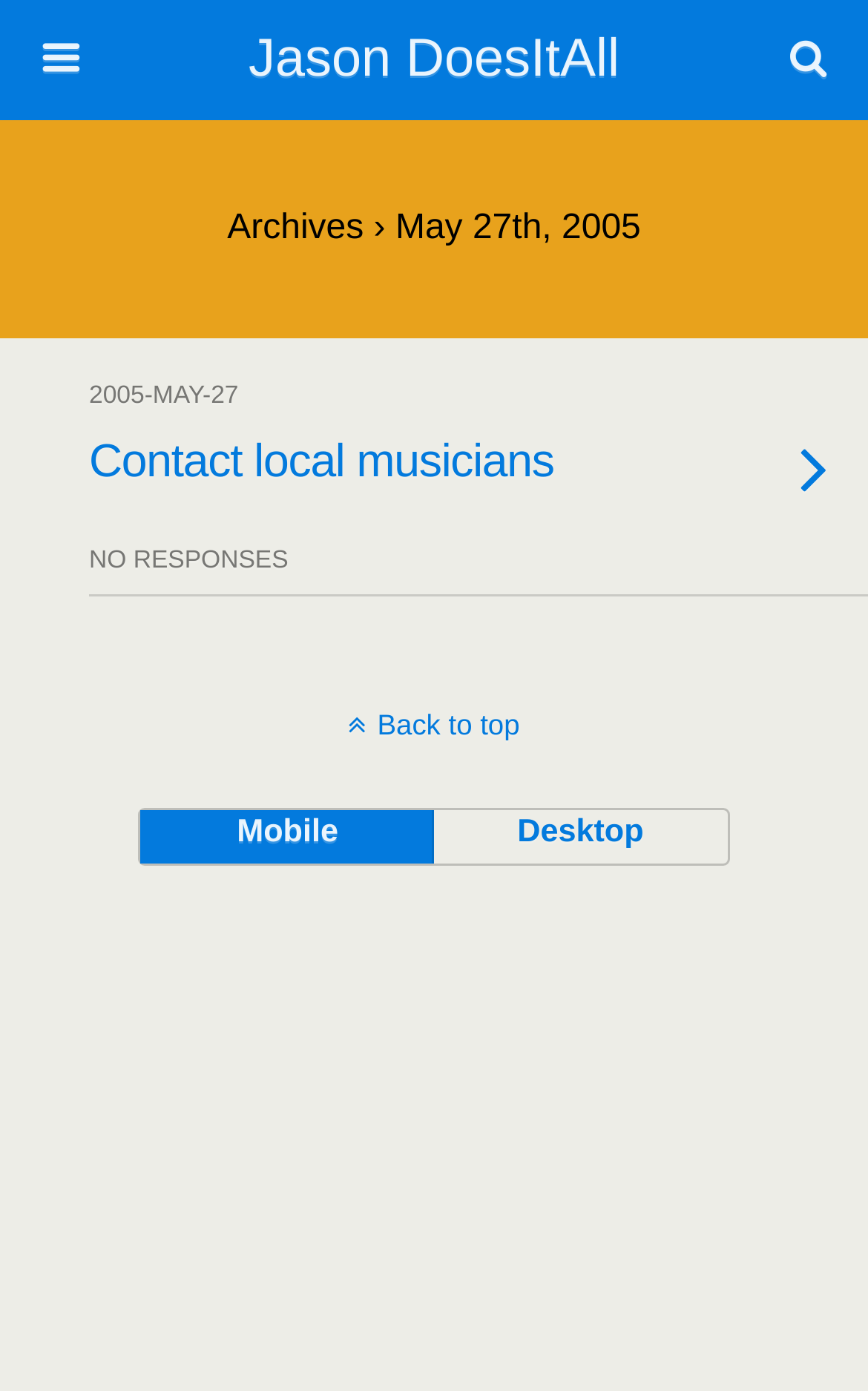Please determine the bounding box coordinates of the element's region to click in order to carry out the following instruction: "Click on Archives". The coordinates should be four float numbers between 0 and 1, i.e., [left, top, right, bottom].

[0.262, 0.15, 0.738, 0.178]